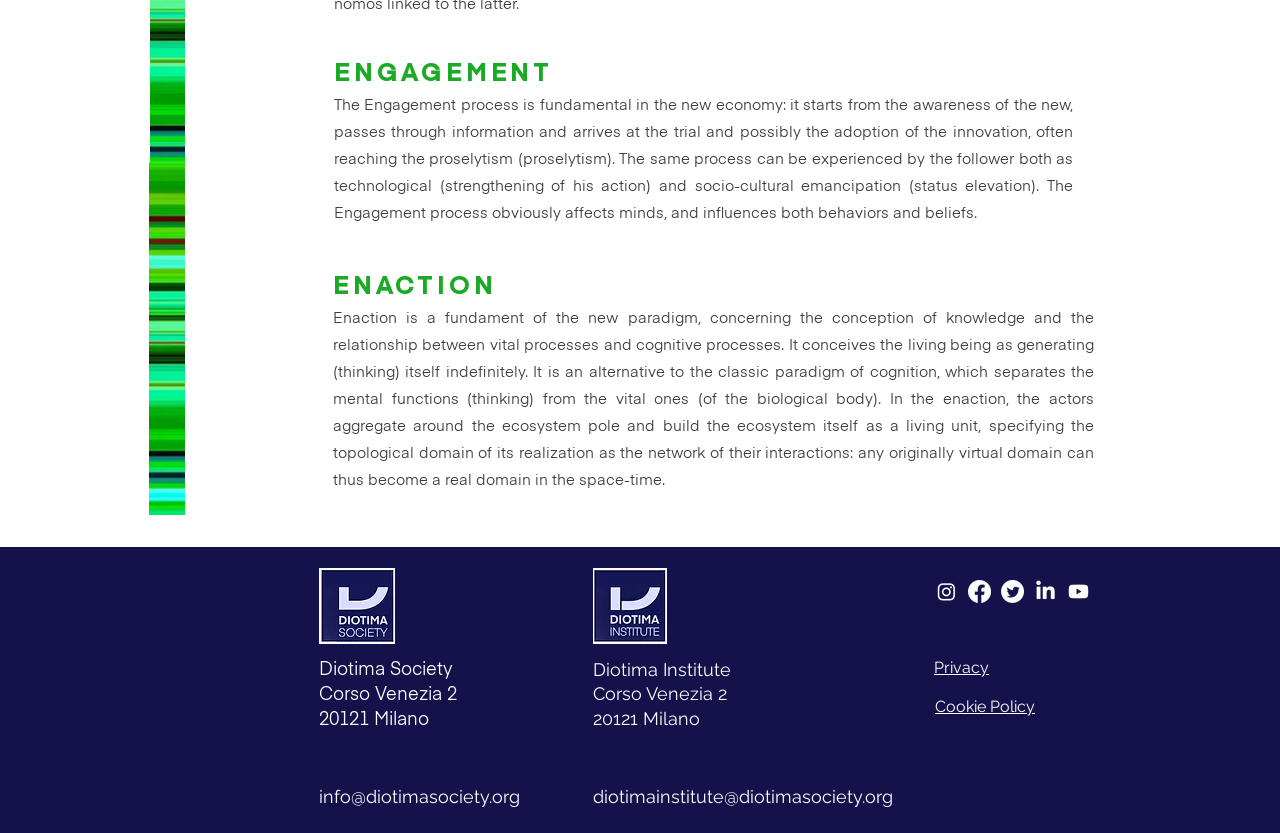Identify the bounding box coordinates for the element you need to click to achieve the following task: "Follow Diotima Society on Instagram". Provide the bounding box coordinates as four float numbers between 0 and 1, in the form [left, top, right, bottom].

[0.73, 0.696, 0.748, 0.724]